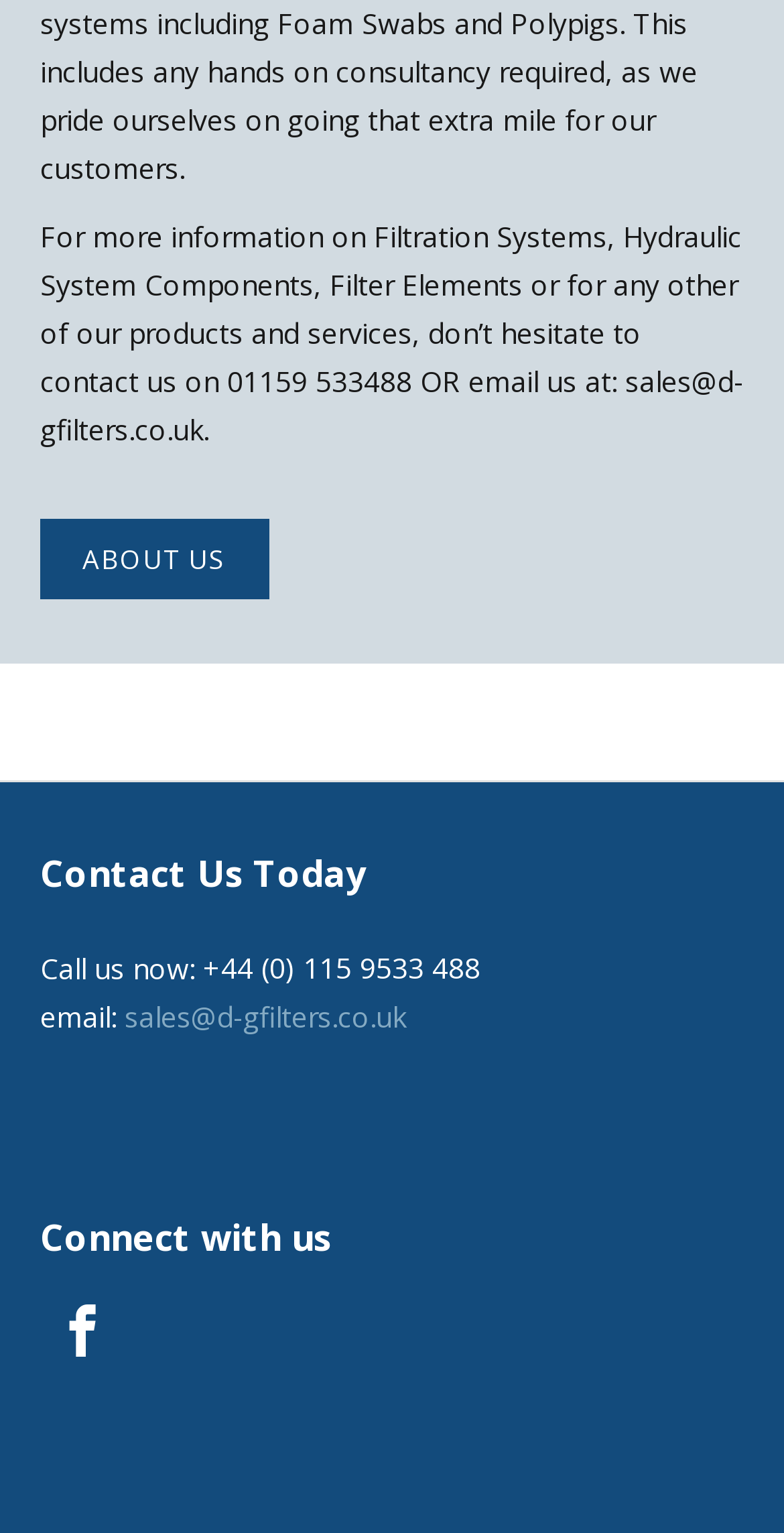Please answer the following question using a single word or phrase: 
What social media platform can you connect with?

Facebook